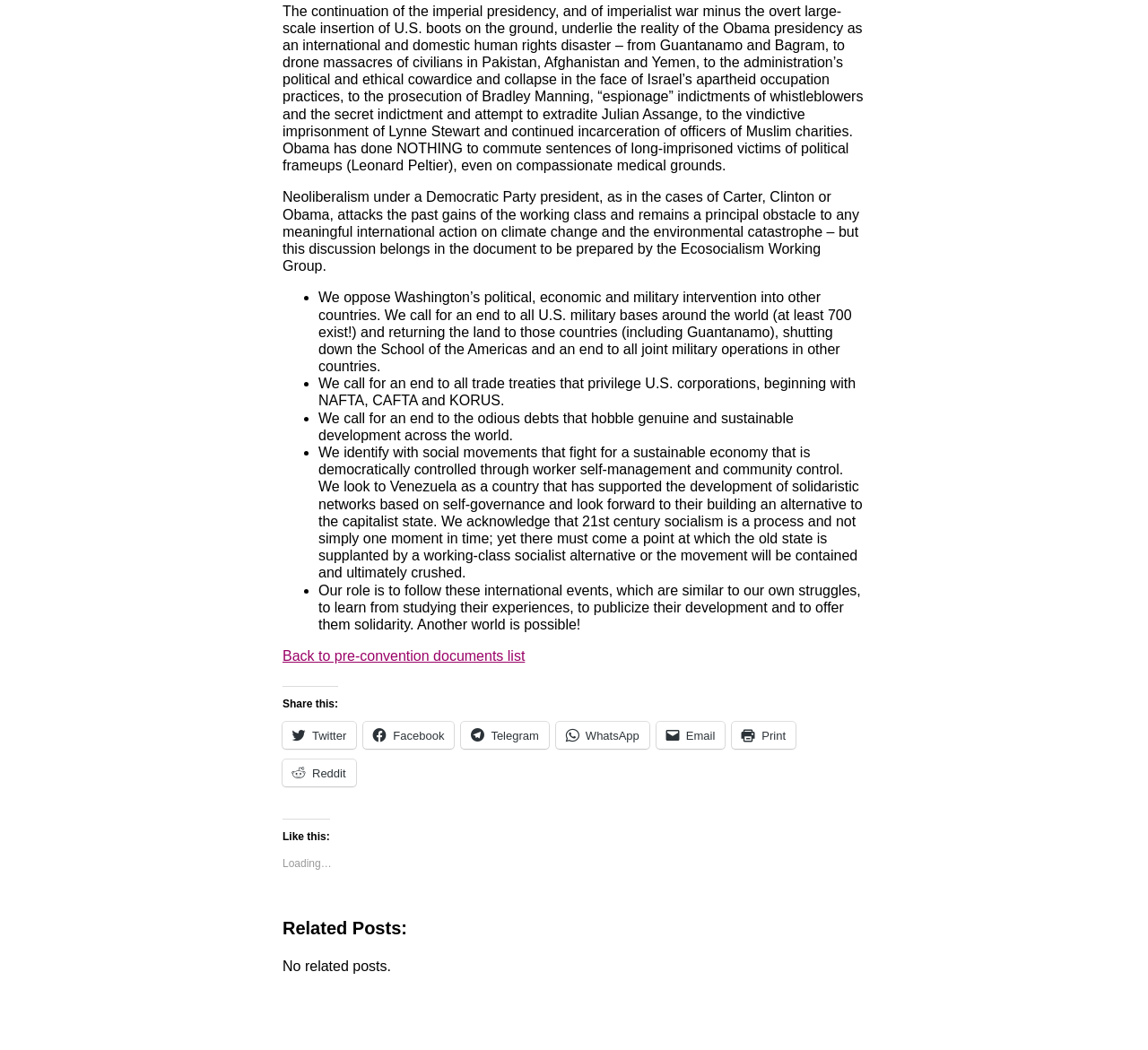Please answer the following question using a single word or phrase: 
What is the alternative to the capitalist state mentioned in the text?

Working-class socialist alternative